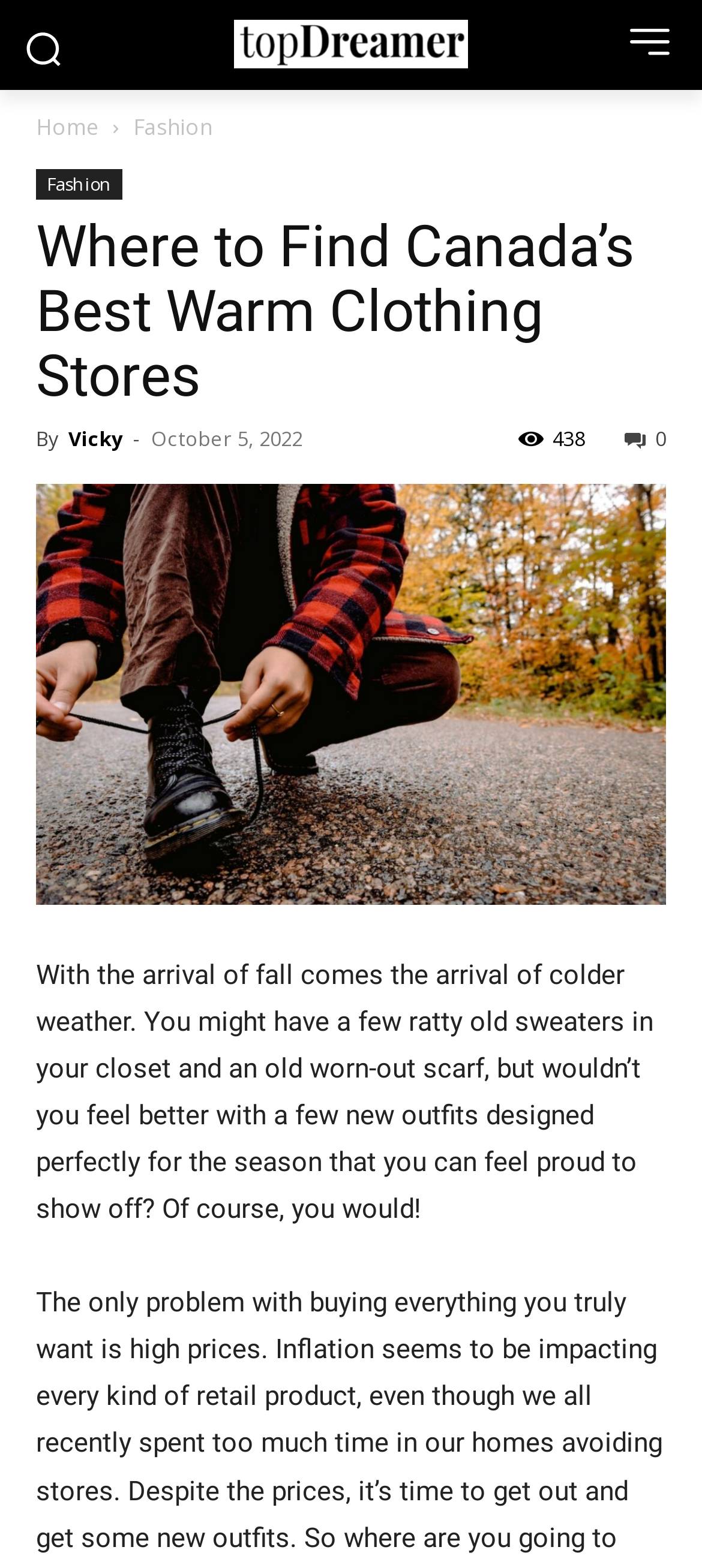Utilize the information from the image to answer the question in detail:
What is the date of the article?

The date of the article can be found by looking at the timestamp section, which is located below the article title. The timestamp section displays the date of the article, which is October 5, 2022.